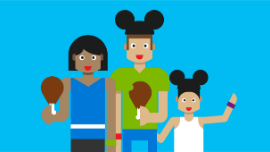Give a thorough explanation of the image.

The image features a vibrant, cartoon-style illustration of three characters enjoying delicious turkey legs, evoking a sense of fun and leisure often associated with theme parks. In the foreground, the characters are displayed against a bright blue background that adds to the playful atmosphere. 

On the left, a woman with short black hair and a blue tank top holds a turkey leg with a cheerful expression. Next to her, a young man sports a green shirt and a distinctive Mickey Mouse-style cap, also holding a turkey leg, showcasing a friendly demeanor. To the right, a young girl in a white dress waves enthusiastically, wearing a similar Mickey Mouse cap, radiating joy. This image captures the essence of family fun and the excitement of enjoying food at a festive event, likely reminiscent of experiences at a theme park such as Disney.